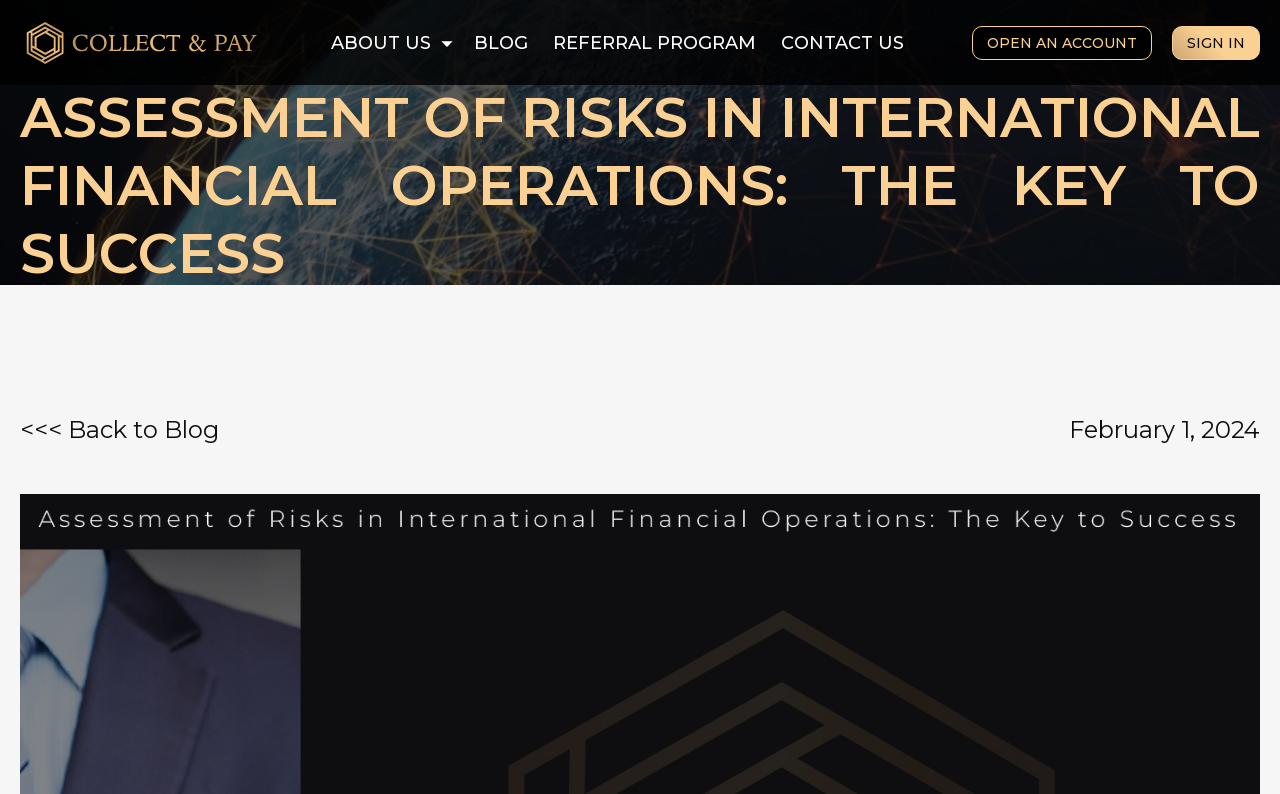Specify the bounding box coordinates of the area to click in order to follow the given instruction: "open an account."

[0.759, 0.032, 0.9, 0.075]